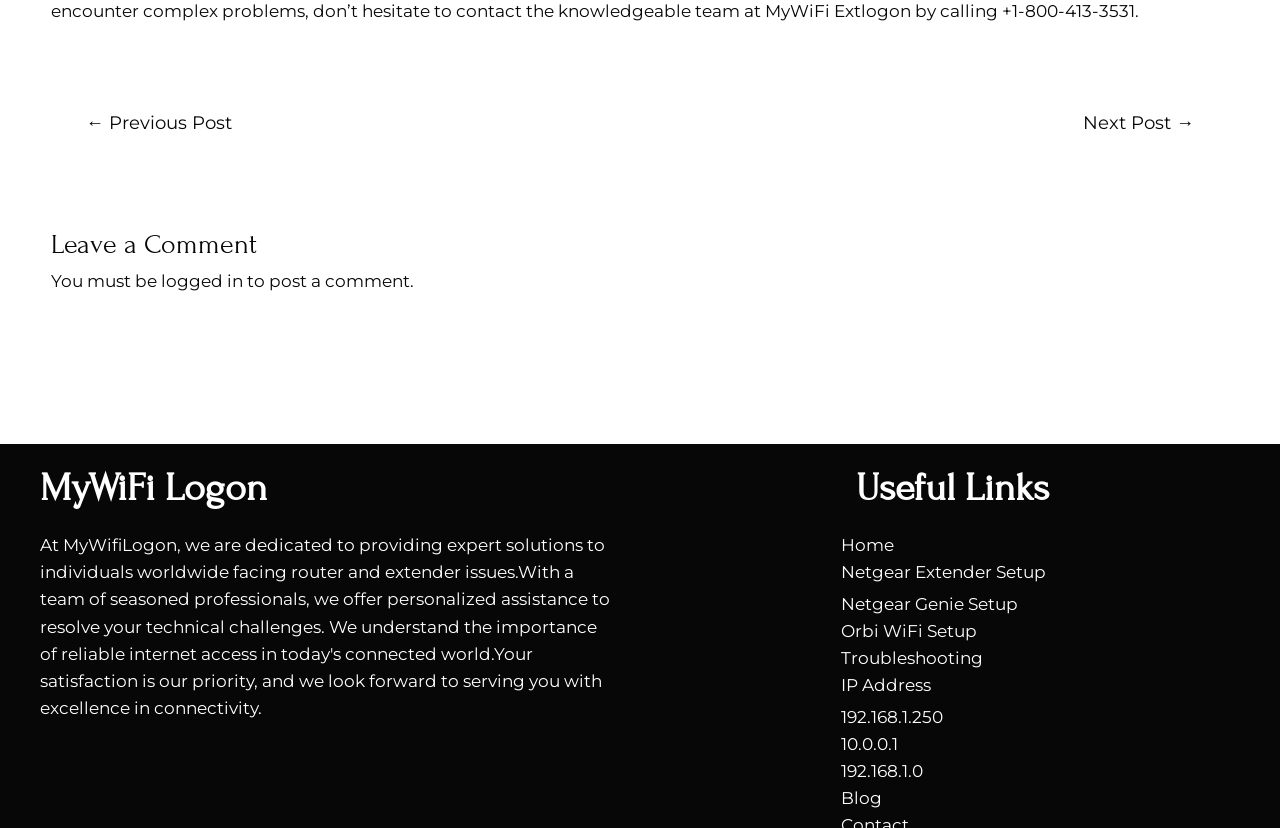Identify the bounding box of the UI component described as: "10.0.0.1".

[0.657, 0.886, 0.702, 0.91]